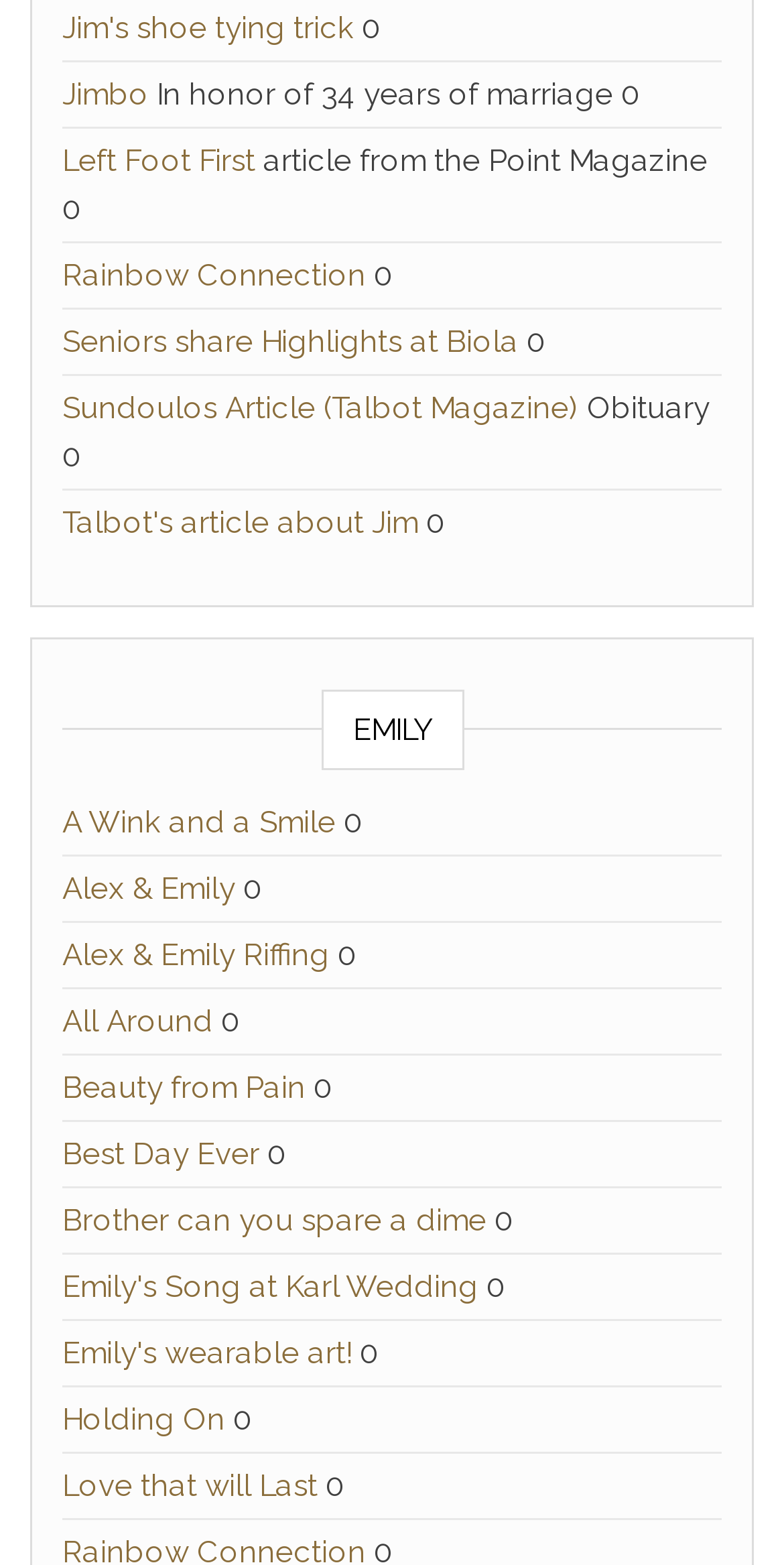Use a single word or phrase to answer the question:
What is the text next to the 'Jimbo' link?

In honor of 34 years of marriage